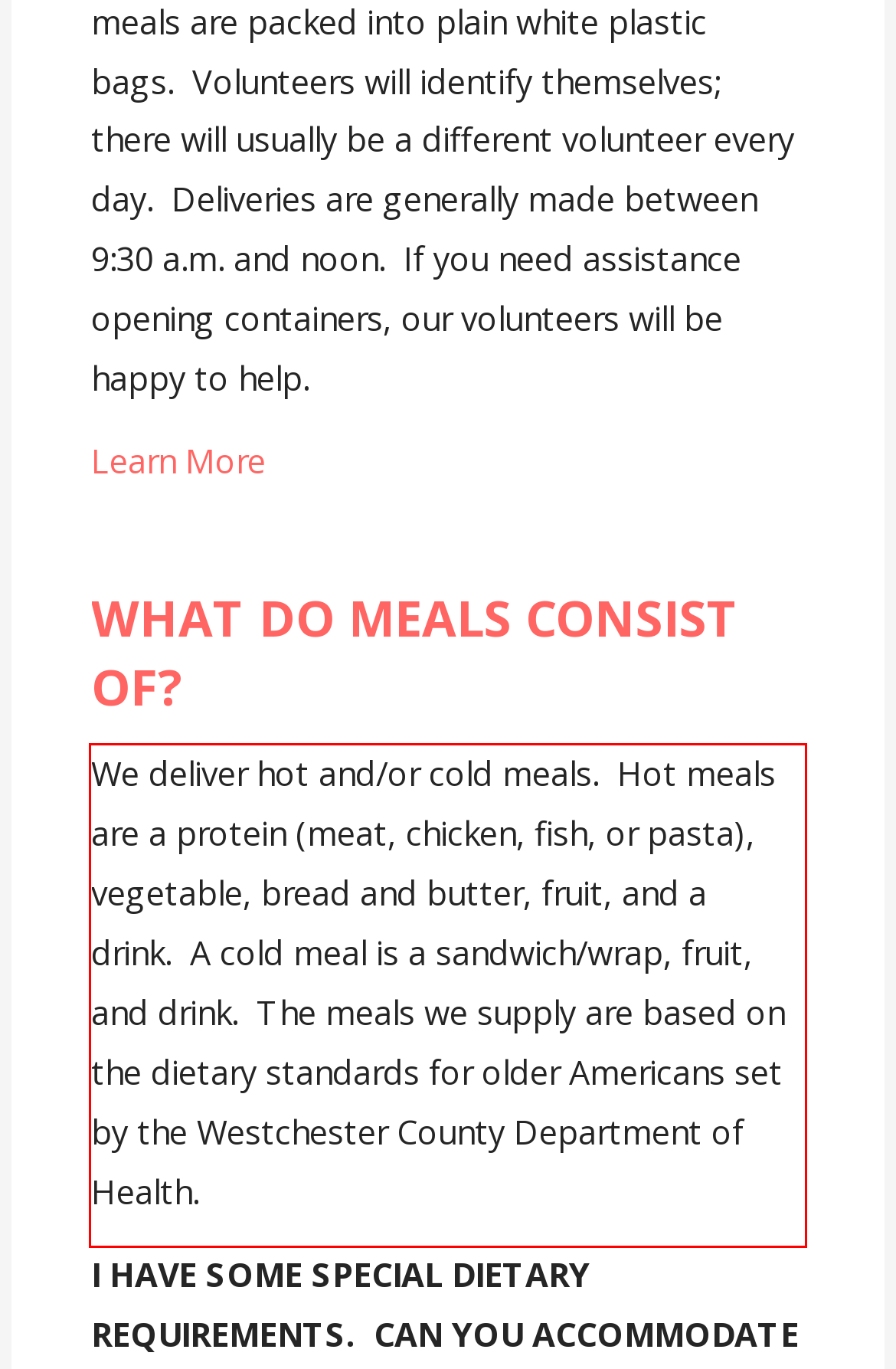Using the provided screenshot of a webpage, recognize and generate the text found within the red rectangle bounding box.

We deliver hot and/or cold meals. Hot meals are a protein (meat, chicken, fish, or pasta), vegetable, bread and butter, fruit, and a drink. A cold meal is a sandwich/wrap, fruit, and drink. The meals we supply are based on the dietary standards for older Americans set by the Westchester County Department of Health.